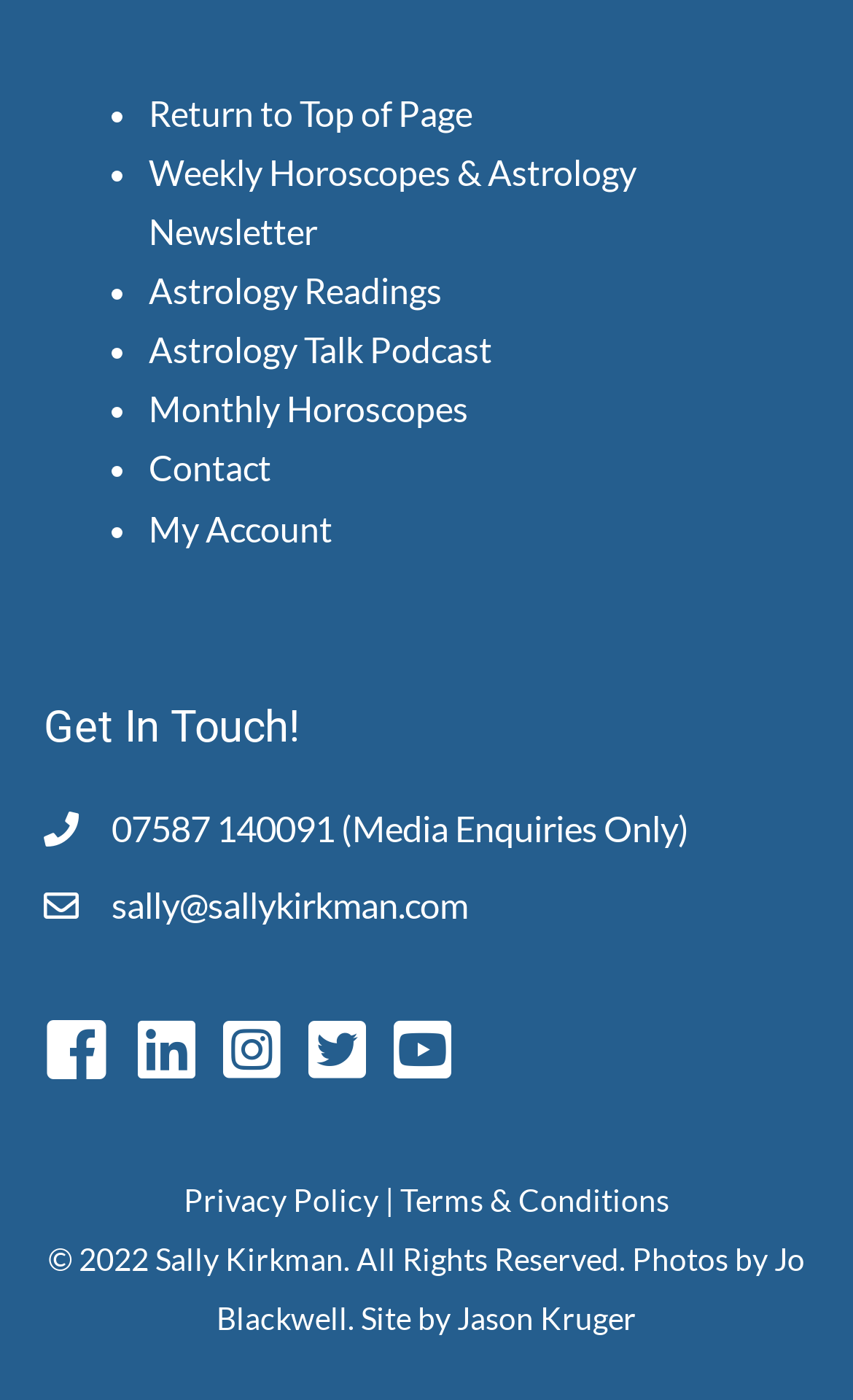Find the UI element described as: "Privacy Policy" and predict its bounding box coordinates. Ensure the coordinates are four float numbers between 0 and 1, [left, top, right, bottom].

[0.215, 0.843, 0.444, 0.87]